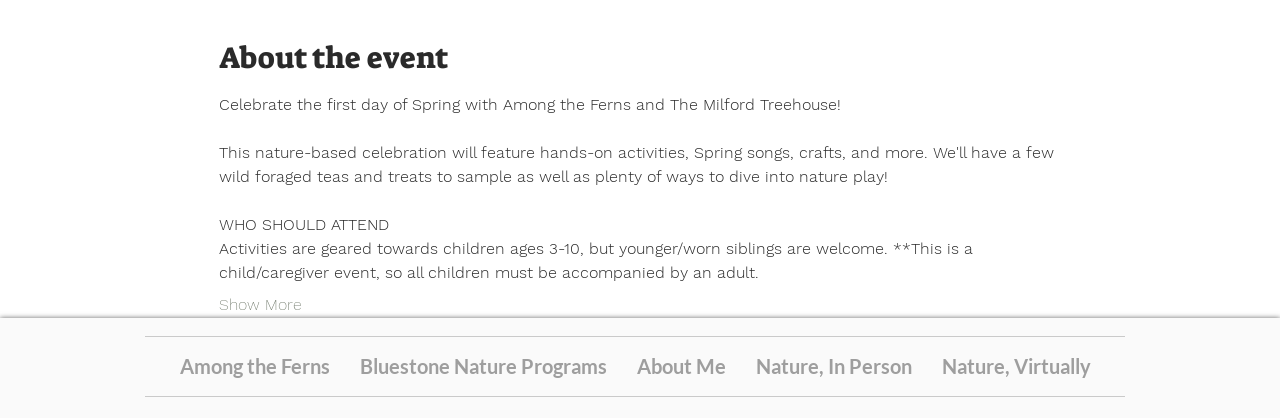What is the age range for the activities?
Look at the screenshot and respond with one word or a short phrase.

3-10